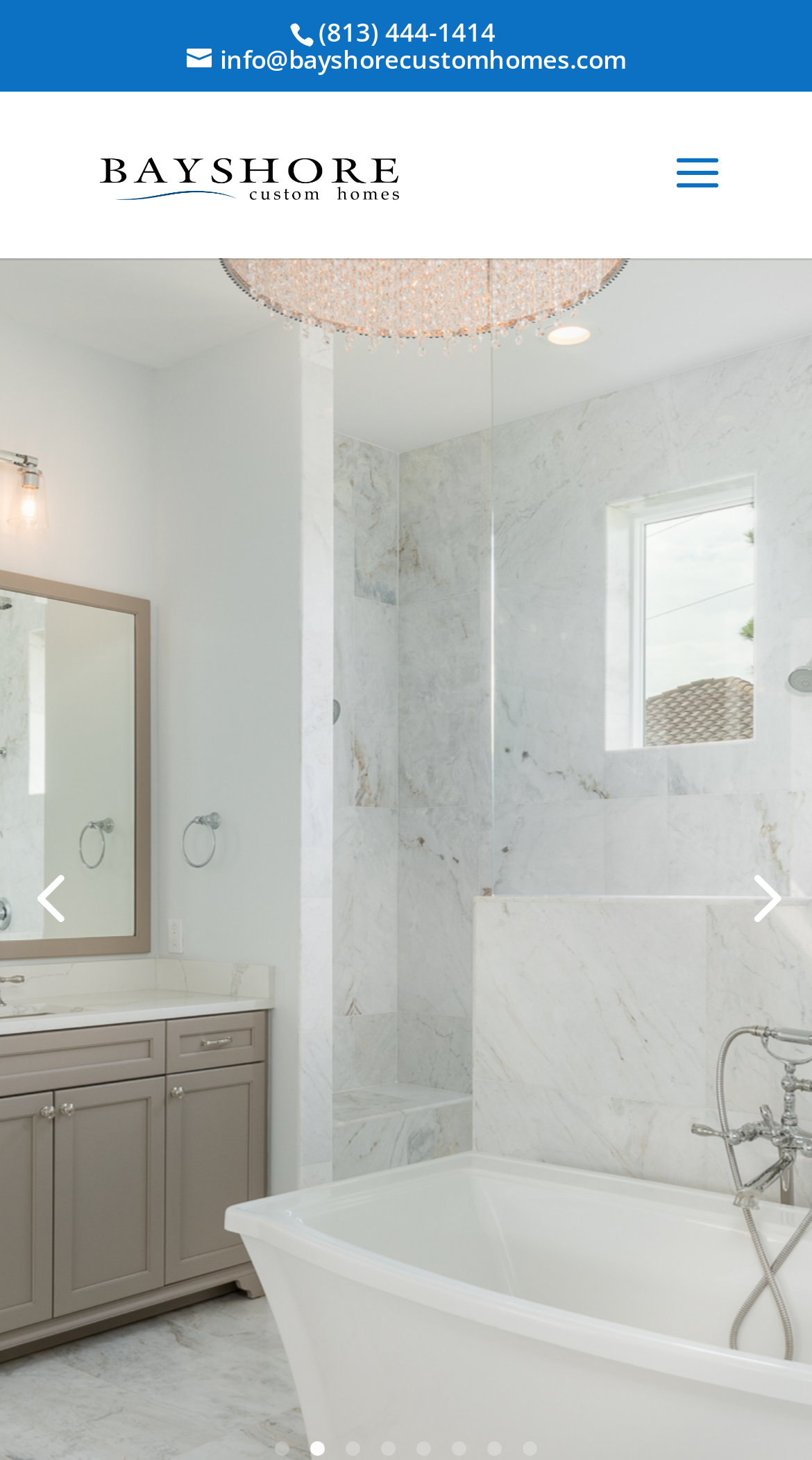Detail the various sections and features present on the webpage.

The webpage is about Bayshore Custom Homes, a premier Tampa builder. At the top, there is a logo of Bayshore Custom Homes, accompanied by a link to the company's homepage. Below the logo, there is a phone number, (813) 444-1414, and an email address, info@bayshorecustomhomes.com, which is a link. 

On the top-left corner, there are navigation links, including numbers from 1 to 8, which are likely pagination links. On the top-right corner, there are two more navigation links, with numbers 4 and 5. 

The webpage also highlights the team members of Bayshore Custom Homes, which includes David Hill, Jeff Furman, and Shannon Mathews, as mentioned in the meta description. However, their information is not explicitly mentioned in the accessibility tree.